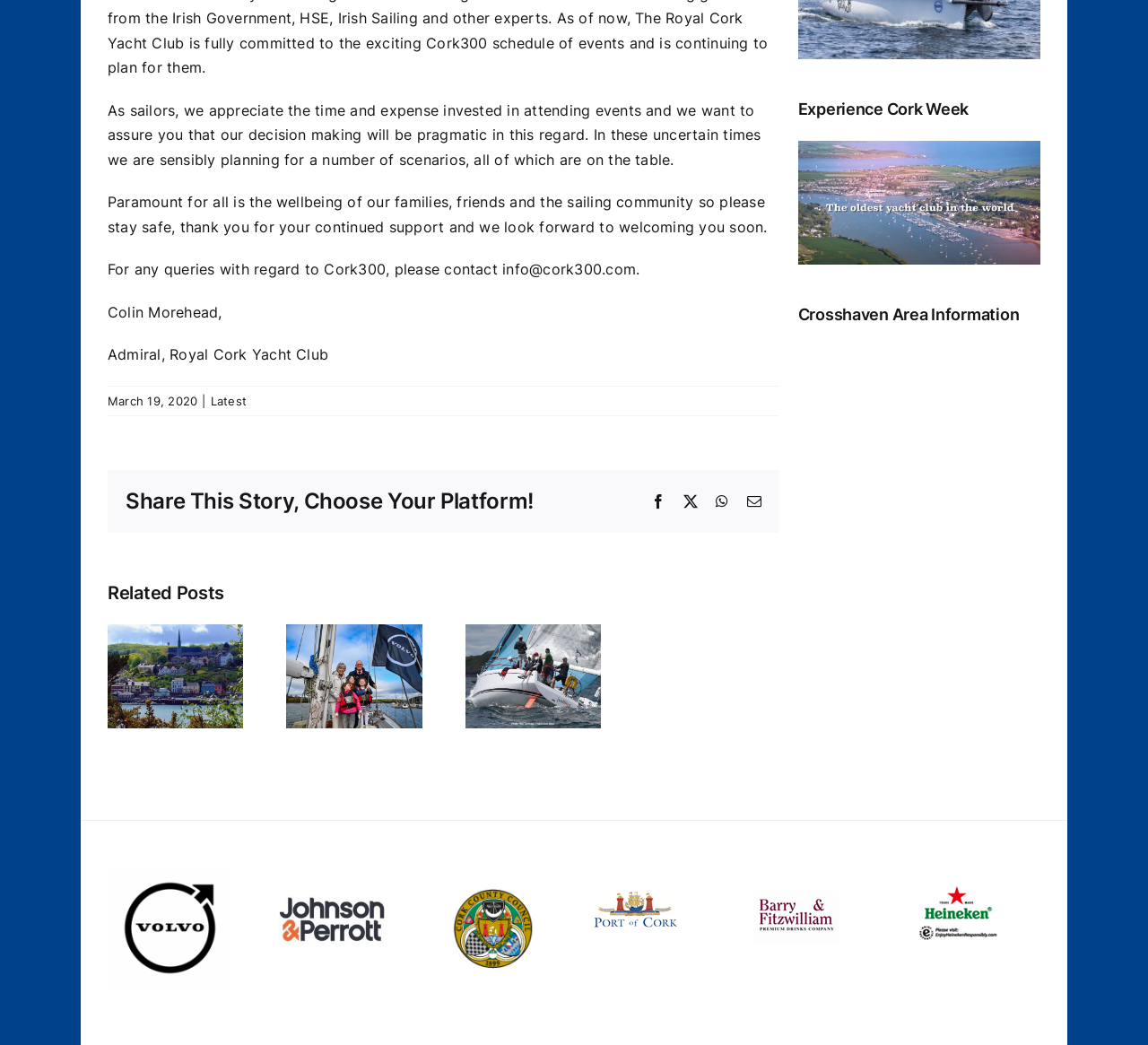What is the name of the yacht club mentioned?
Carefully analyze the image and provide a detailed answer to the question.

The answer can be found in the text 'Admiral, Royal Cork Yacht Club' which is located below the text 'Colin Morehead,'.